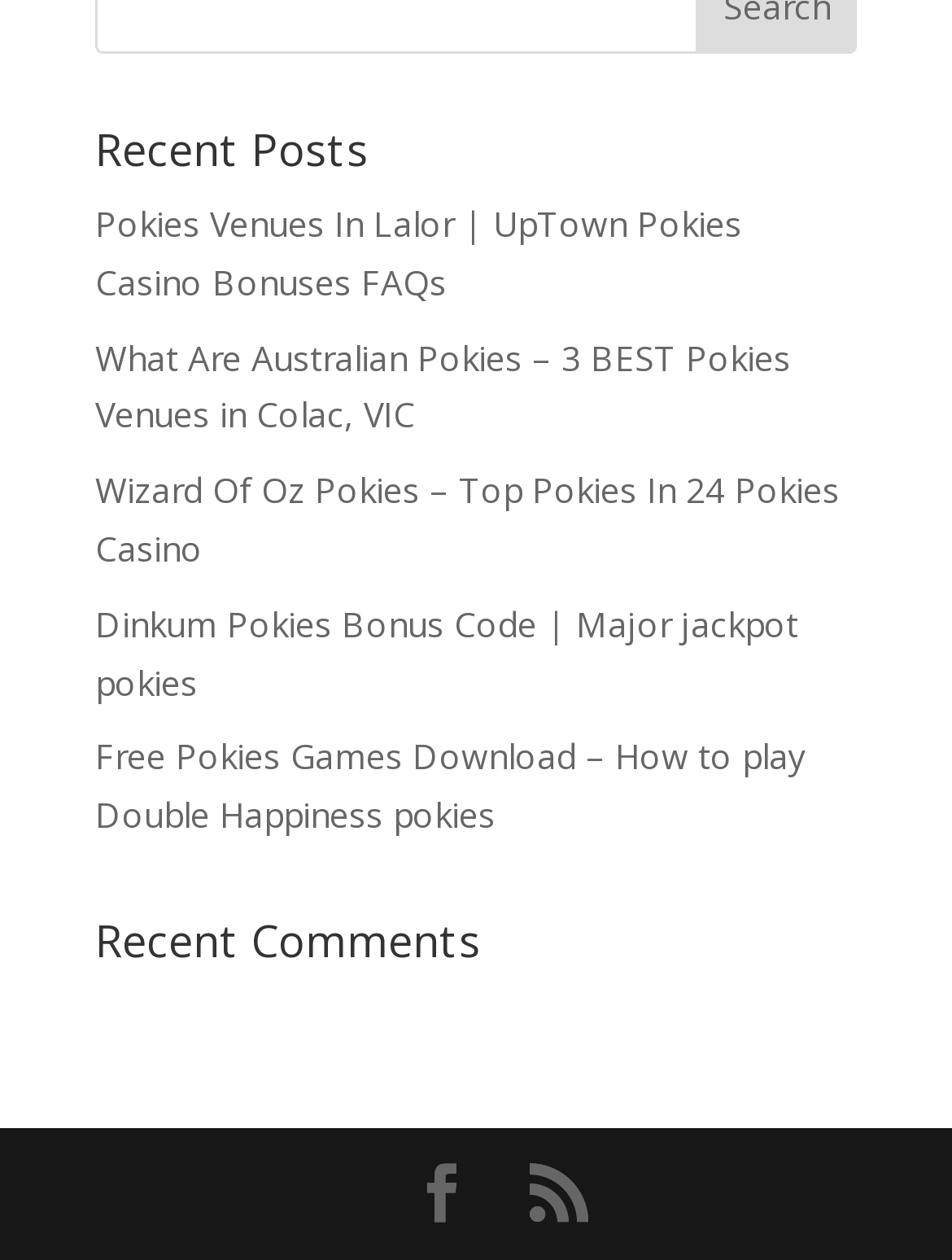What is the title of the second section on the webpage?
Please provide a single word or phrase as your answer based on the screenshot.

Recent Comments